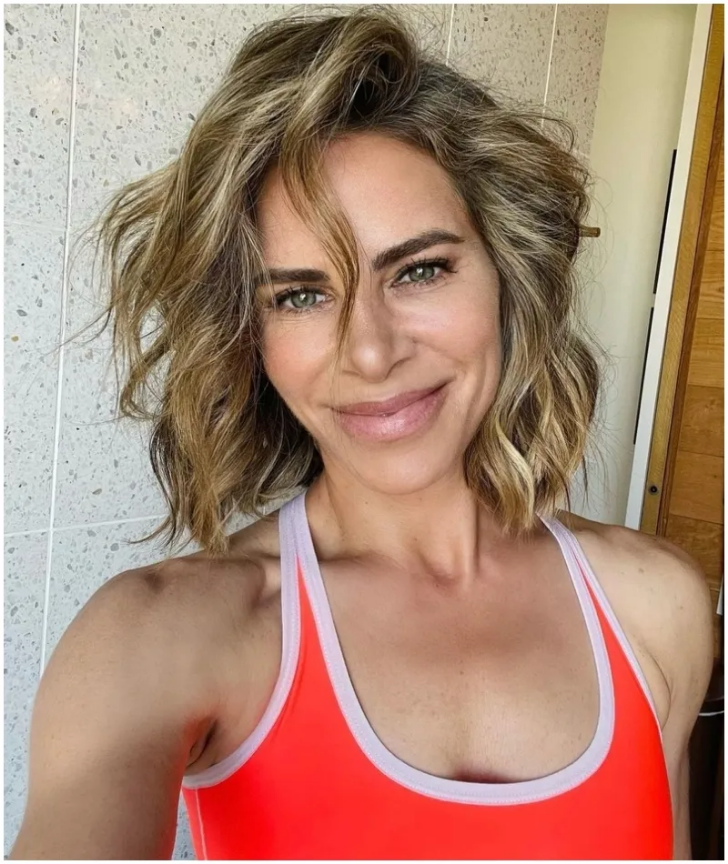Break down the image and describe each part extensively.

In this lively selfie, Jillian Michaels, renowned fitness expert and television personality, showcases her radiant smile and charismatic presence. Donning a bright orange workout top with light pink accents, she embodies an approachable yet confident attitude. The backdrop features a modern interior, consisting of textured walls that add depth and interest to the image. Michaels' tousled hair frames her face beautifully, highlighting her striking green eyes and natural makeup. This image, shared on her Instagram, reflects her engaging and energetic personality, perfectly complementing her reputation for motivating others in their fitness journeys.